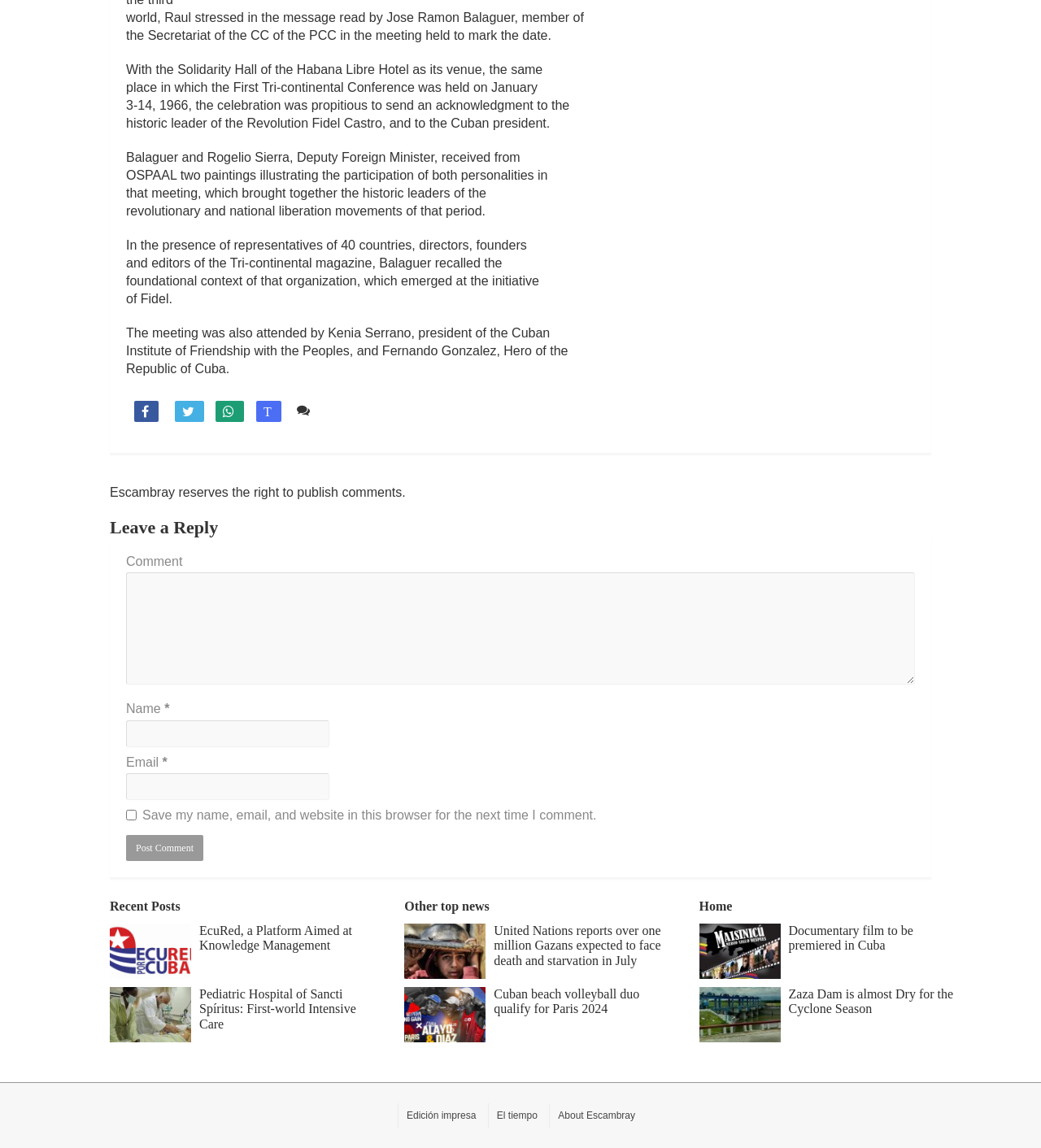Identify the bounding box for the UI element that is described as follows: "parent_node: Name * name="author"".

[0.121, 0.627, 0.316, 0.651]